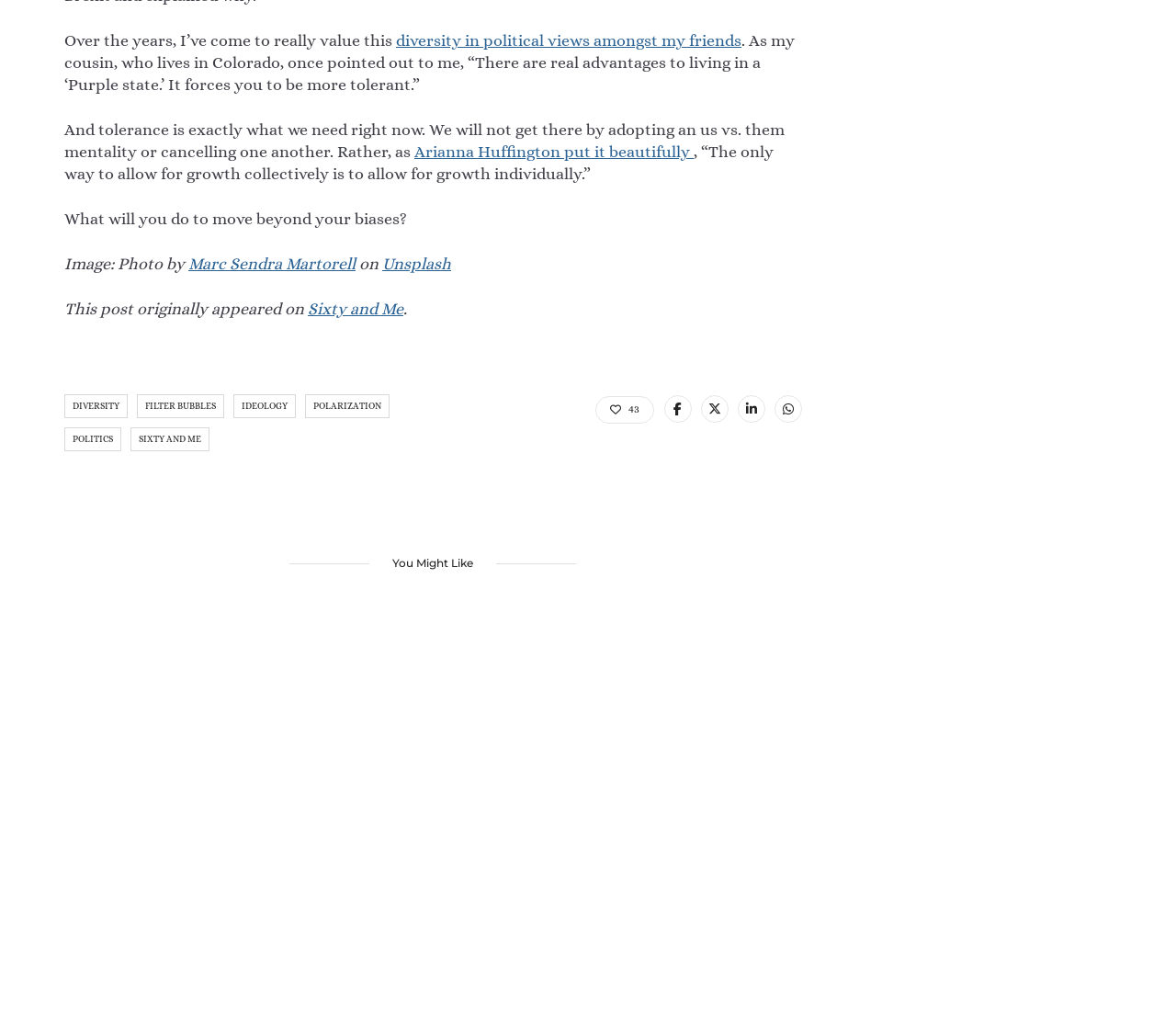Please pinpoint the bounding box coordinates for the region I should click to adhere to this instruction: "Click on the link to learn about filter bubbles".

[0.116, 0.391, 0.191, 0.414]